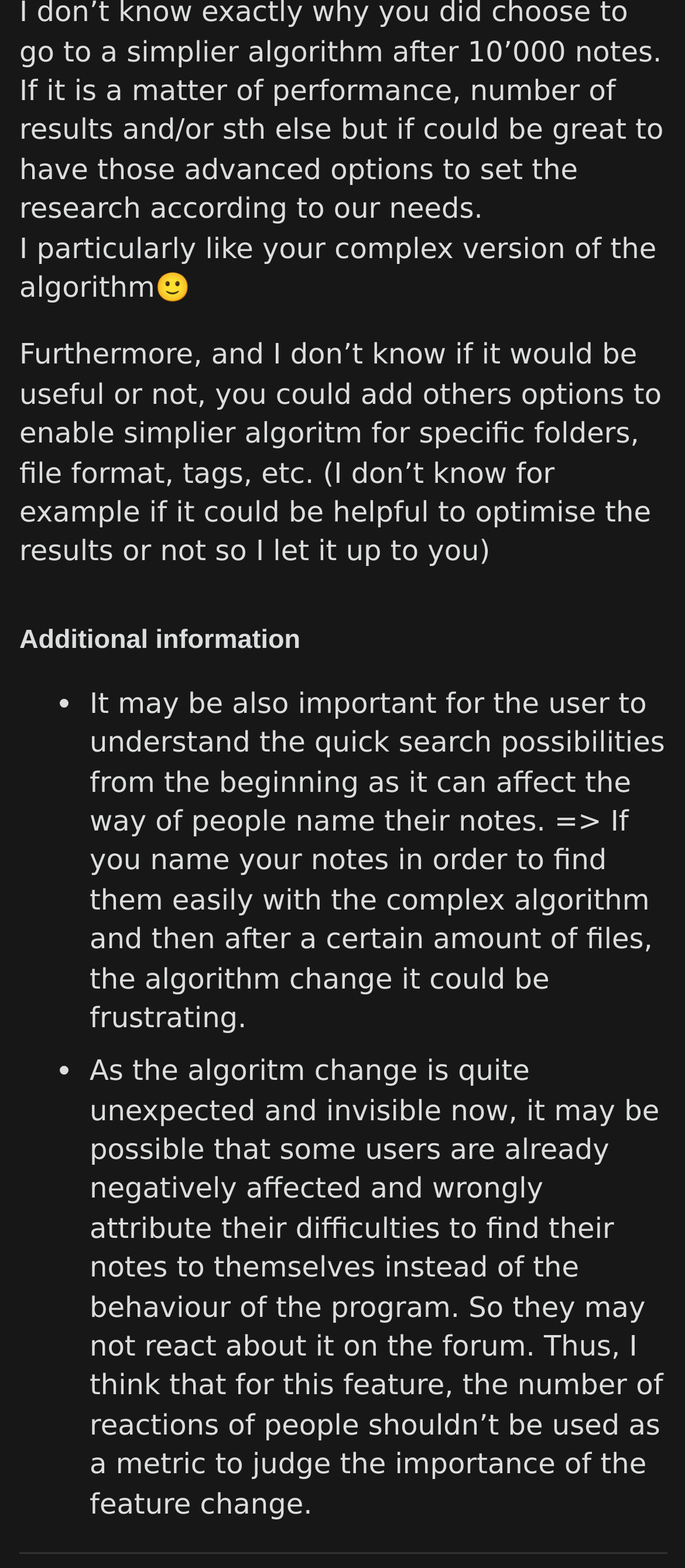Locate the bounding box coordinates for the element described below: "view latest topics". The coordinates must be four float values between 0 and 1, formatted as [left, top, right, bottom].

[0.532, 0.843, 0.929, 0.867]